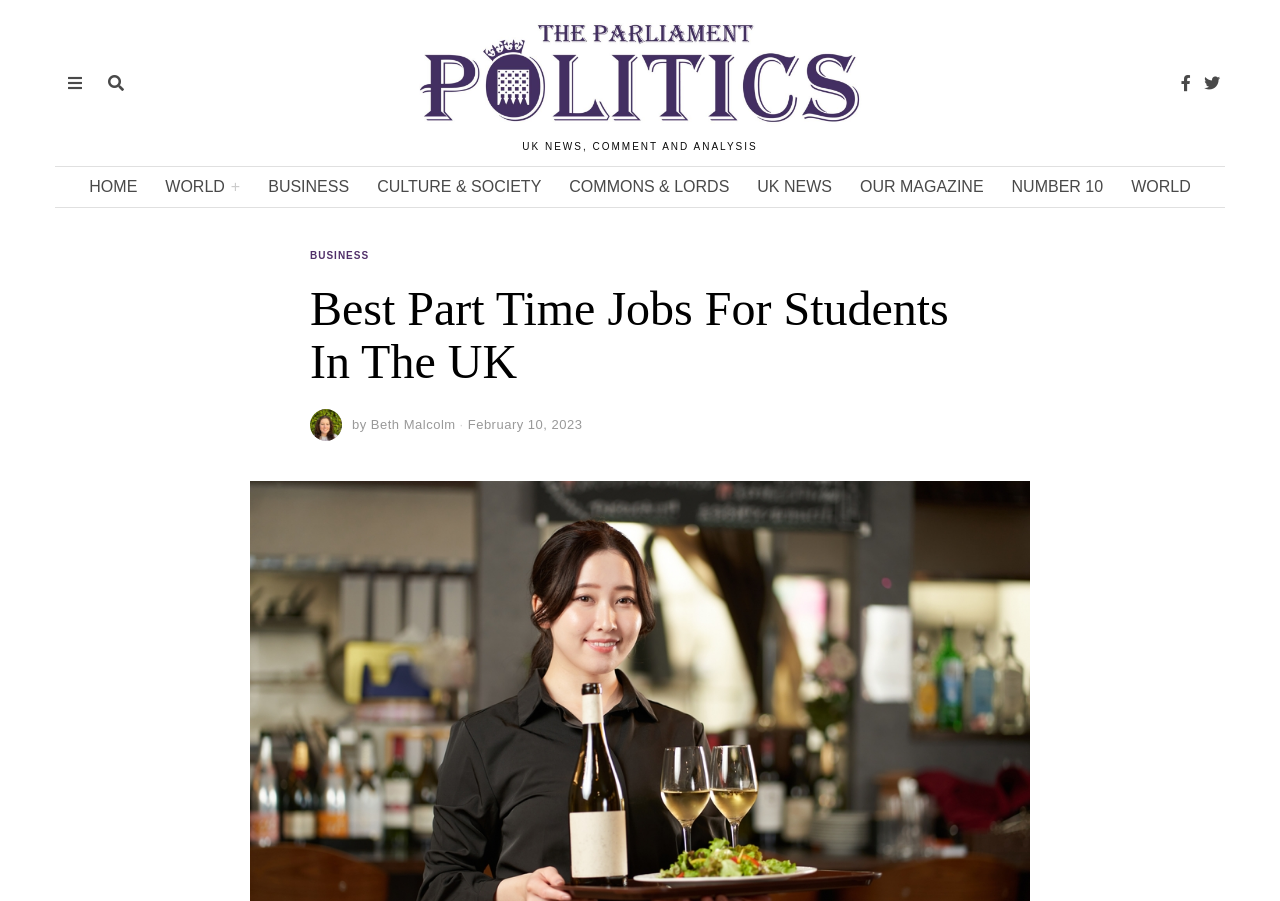Please specify the bounding box coordinates of the clickable region to carry out the following instruction: "Learn about Skin Outfits". The coordinates should be four float numbers between 0 and 1, in the format [left, top, right, bottom].

None